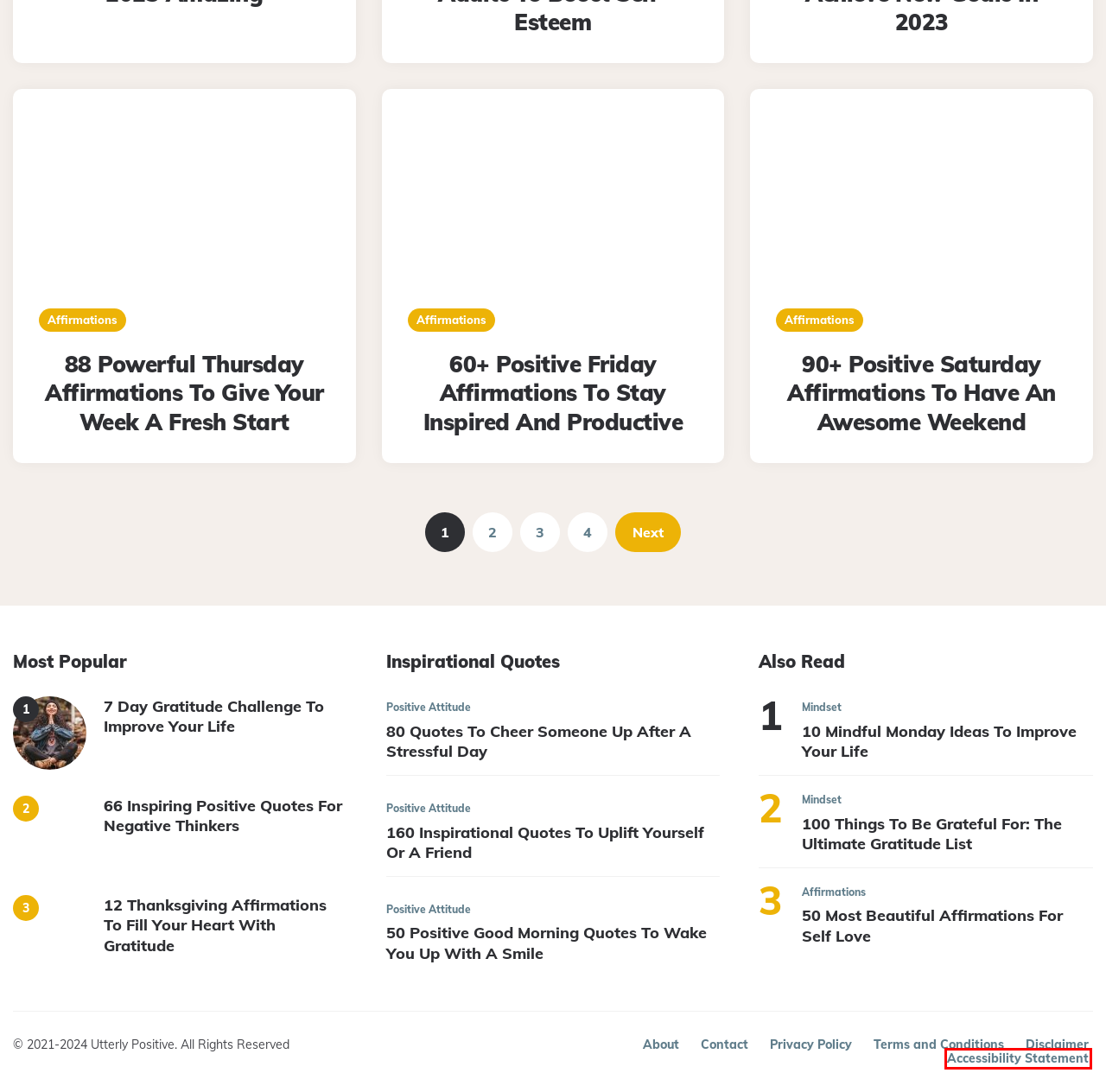You are given a webpage screenshot where a red bounding box highlights an element. Determine the most fitting webpage description for the new page that loads after clicking the element within the red bounding box. Here are the candidates:
A. 12 Thanksgiving Affirmations To Fill Your Heart With Gratitude
B. Disclaimer - Utterly Positive
C. 60+ Positive Friday Affirmations To Stay Inspired And Productive
D. 88 Powerful Thursday Affirmations To Give Your Week A Fresh Start
E. Accessibility Statement - Utterly Positive
F. 90+ Positive Saturday Affirmations To Have An Awesome Weekend
G. 160 Inspirational Quotes To Uplift Yourself Or A Friend
H. 80 Quotes To Cheer Someone Up After A Stressful Day

E